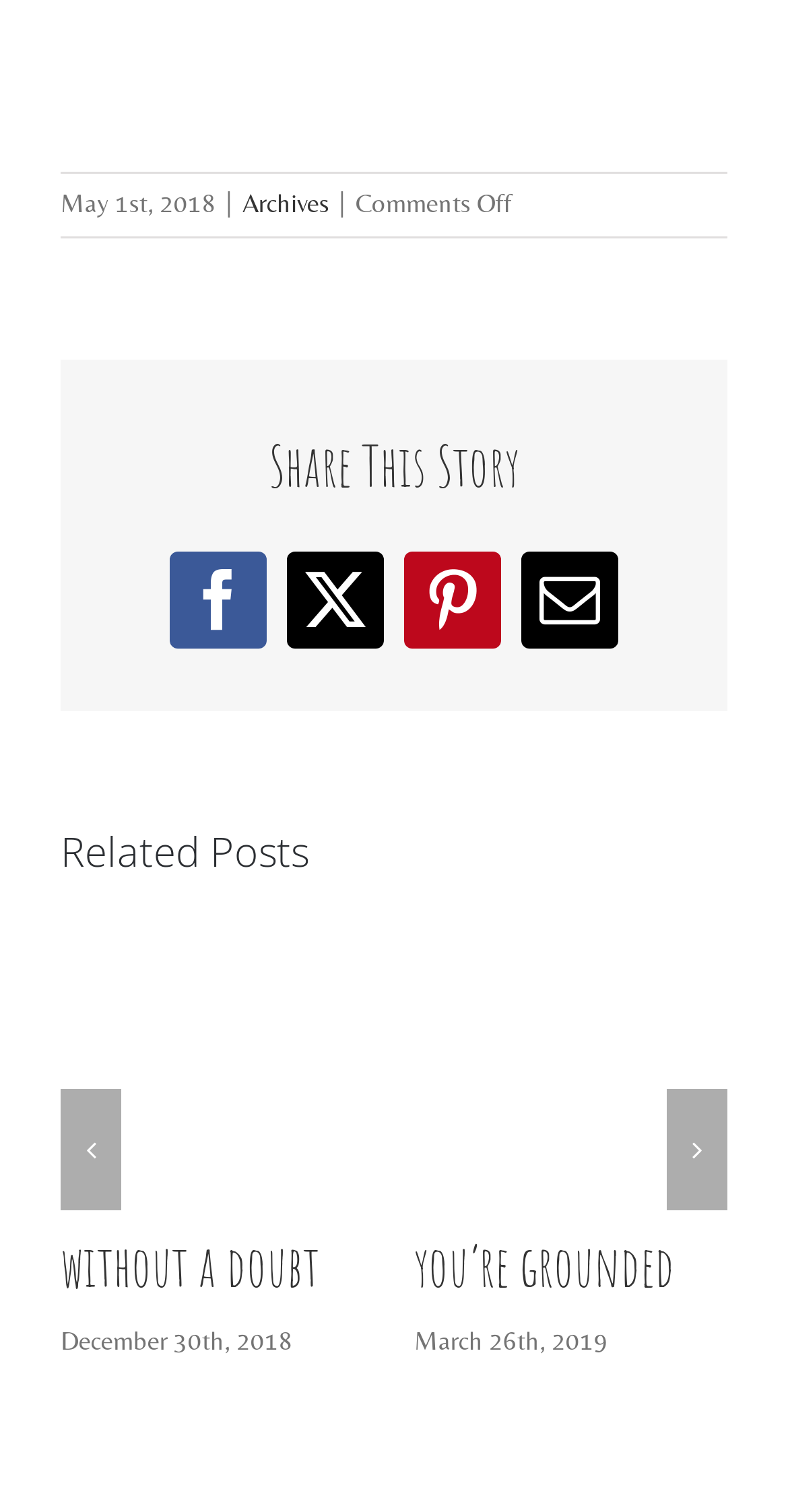How many sharing options are available?
Refer to the image and give a detailed response to the question.

I counted the number of link elements with social media icons (Facebook, Pinterest, Email, and X) under the 'Share This Story' heading, which indicates the number of sharing options available.